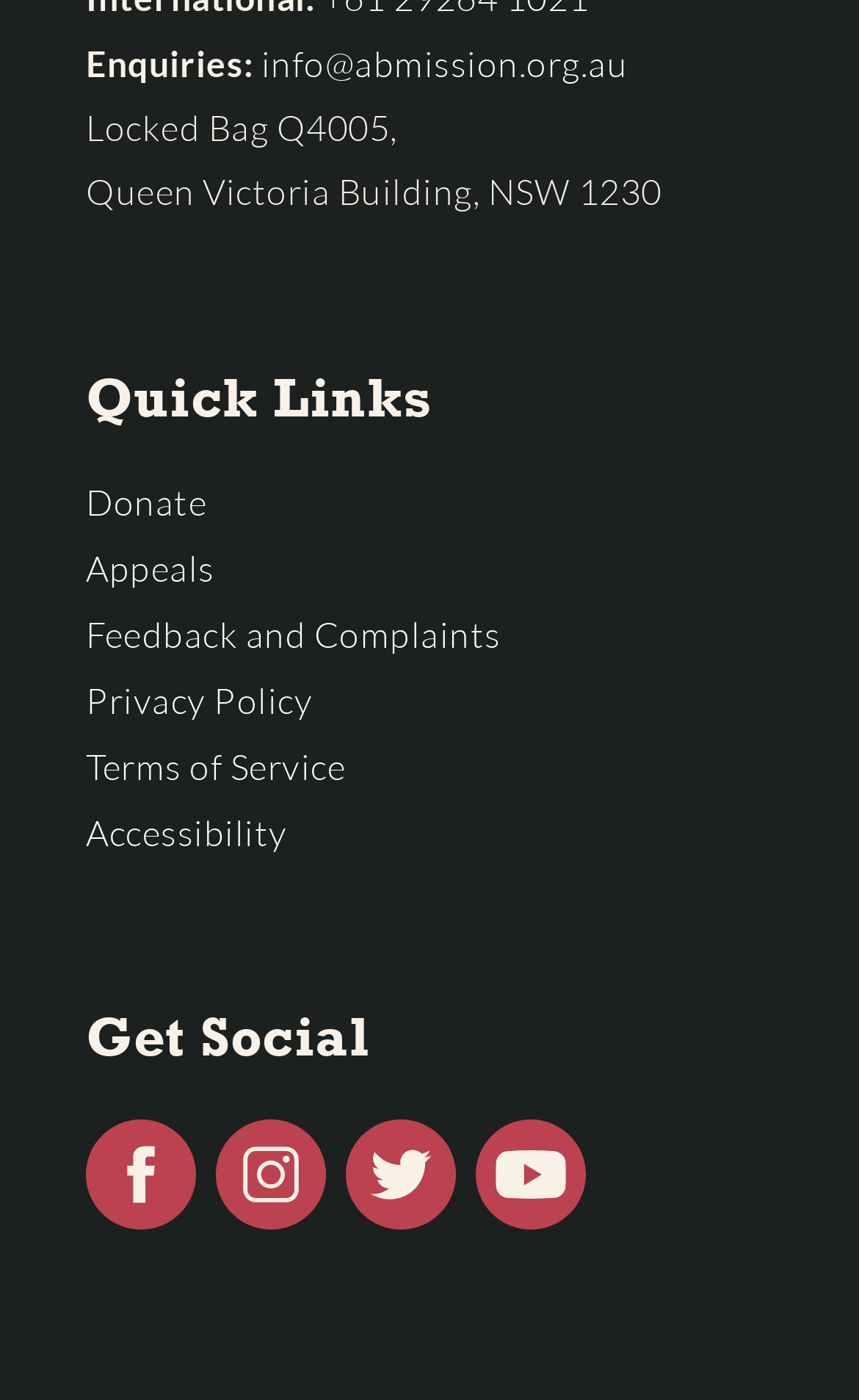What is the email address for enquiries?
Please respond to the question with as much detail as possible.

The email address for enquiries can be found in the top section of the webpage, where it is listed as 'Enquiries:' followed by the email address 'info@abmission.org.au'.